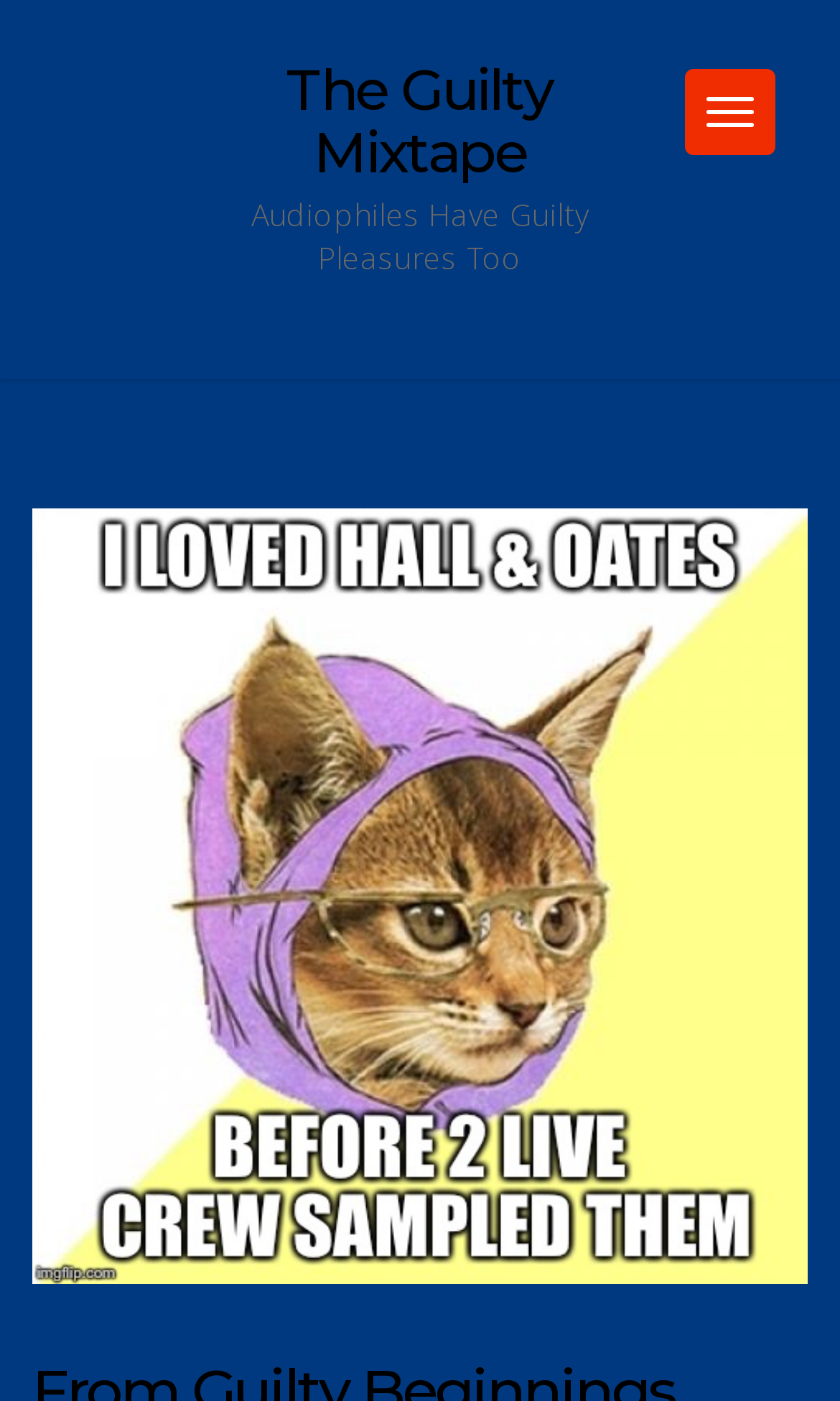Find the bounding box coordinates for the HTML element specified by: "Toggle navigation".

[0.815, 0.049, 0.923, 0.111]